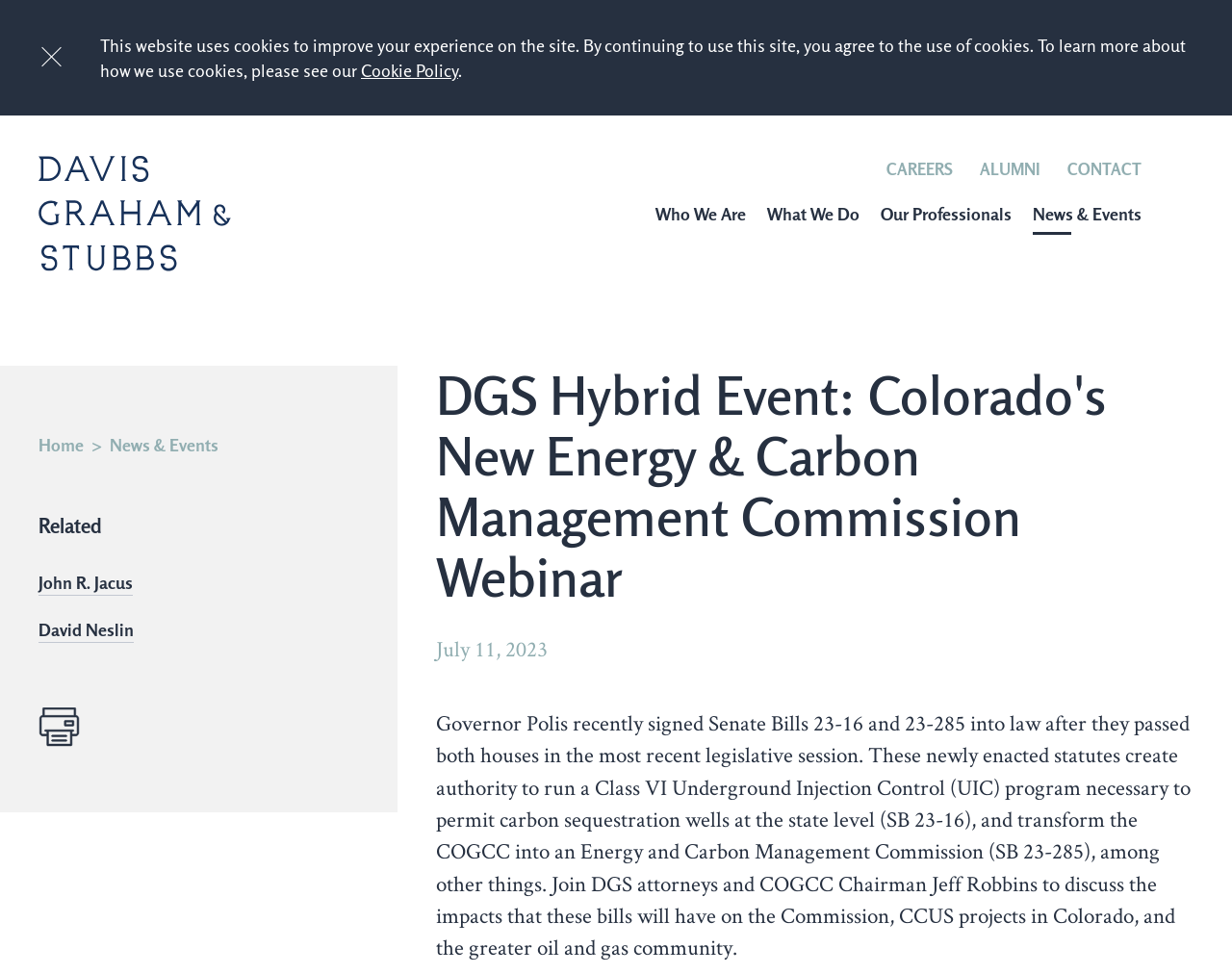Provide an in-depth caption for the elements present on the webpage.

The webpage appears to be a law firm's event page, specifically promoting a hybrid event about Colorado's new energy and carbon management commission webinar. 

At the top of the page, there is a GDPR notice with a link to the Cookie Policy. Below the notice, there is a logo image of DGS Law on the left side, and a row of links to different sections of the website, including CAREERS, ALUMNI, CONTACT, and others, on the right side.

Further down, there is a main heading that reads "DGS Hybrid Event: Colorado's New Energy & Carbon Management Commission Webinar". Below this heading, there is a subheading with the date "July 11, 2023". 

The main content of the page is a descriptive text that explains the purpose of the webinar, which is to discuss the impacts of two newly enacted statutes on the Energy and Carbon Management Commission, CCUS projects in Colorado, and the oil and gas community. The text also mentions that the webinar will feature DGS attorneys and COGCC Chairman Jeff Robbins.

On the left side of the page, there are several links to related content, including links to specific individuals, John R. Jacus and David Neslin. There is also a link to print the page.